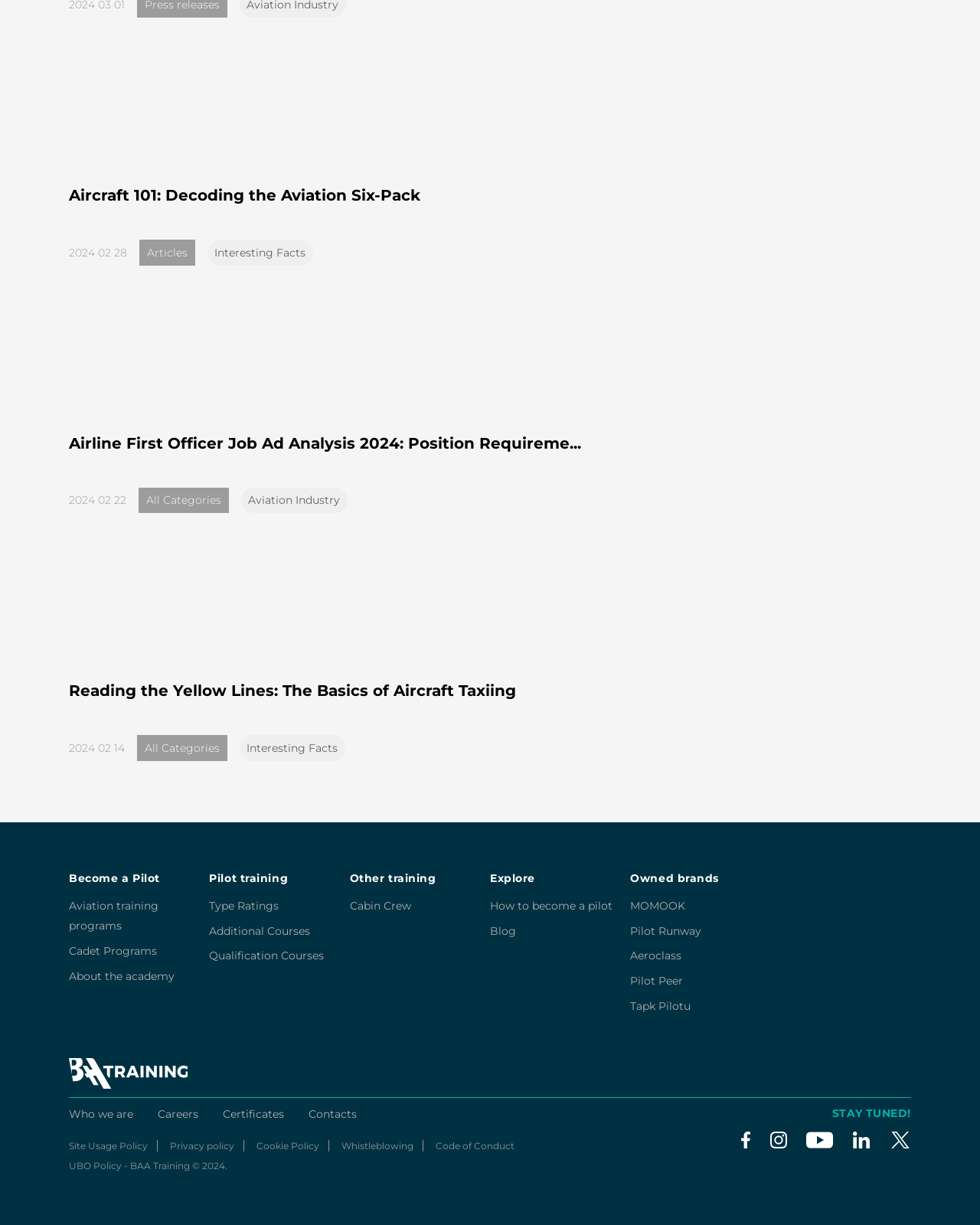Identify the bounding box coordinates for the UI element described as: "About Chios Mastic Gum".

None